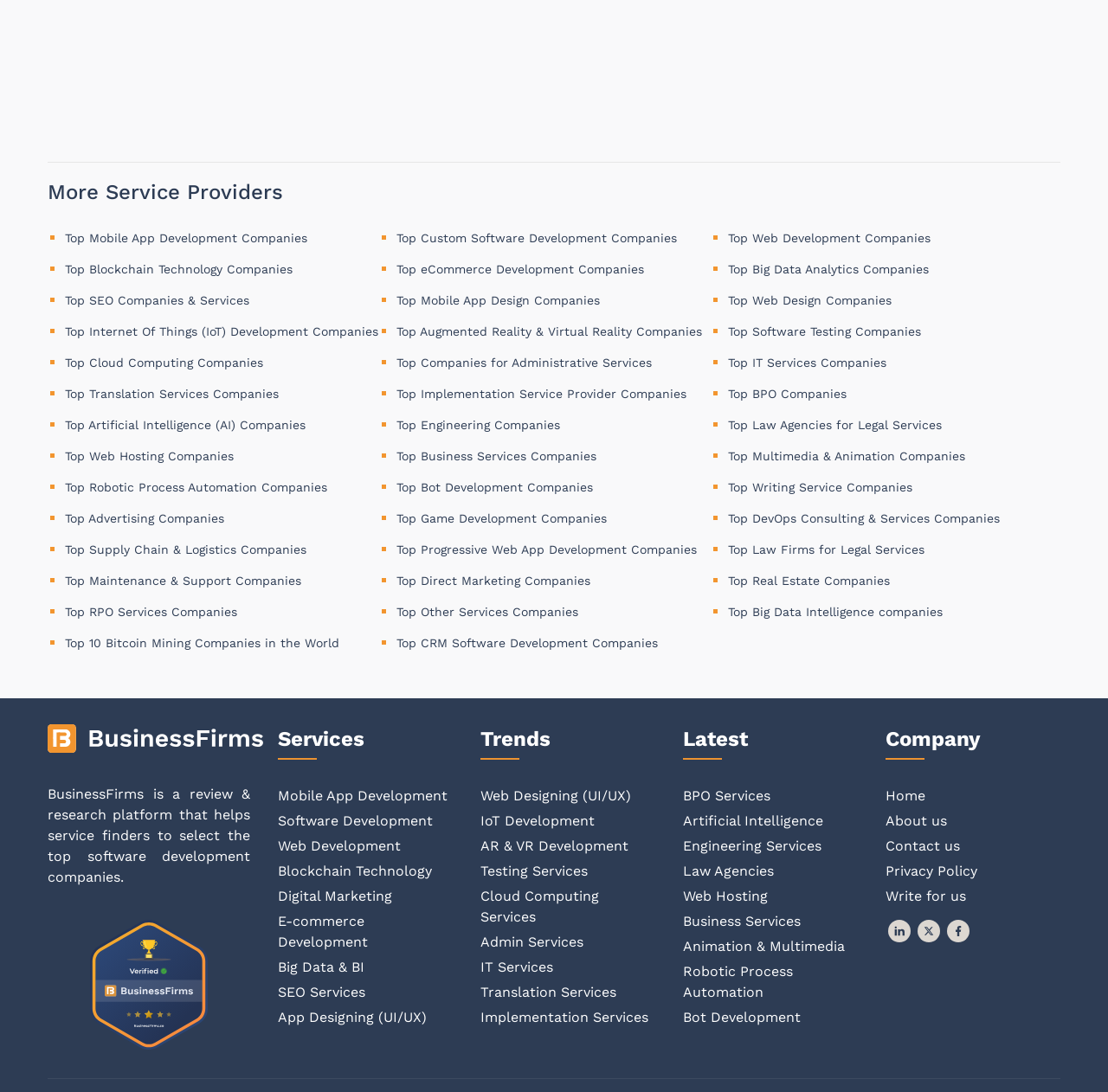Predict the bounding box for the UI component with the following description: "Top Custom Software Development Companies".

[0.358, 0.212, 0.611, 0.224]